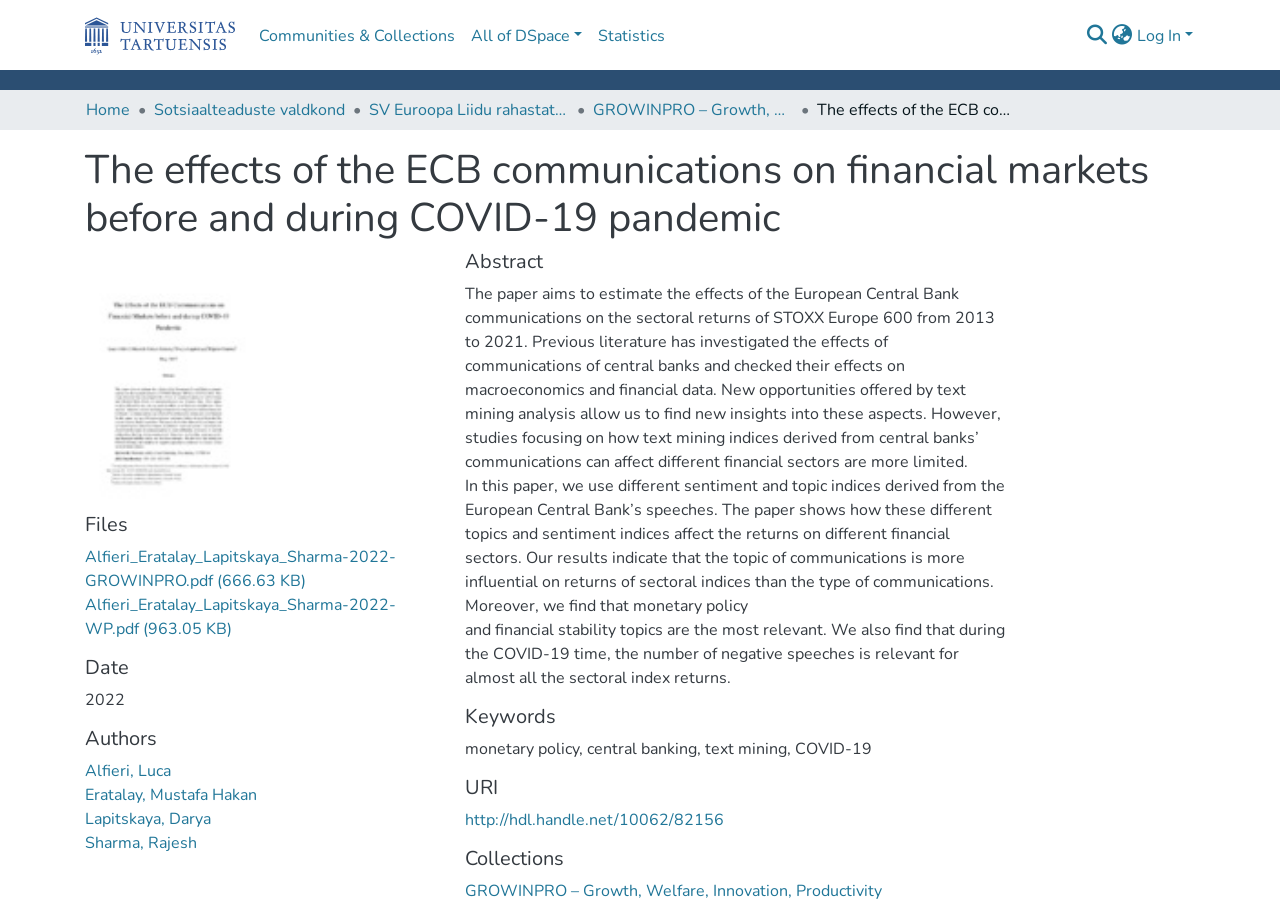Bounding box coordinates are specified in the format (top-left x, top-left y, bottom-right x, bottom-right y). All values are floating point numbers bounded between 0 and 1. Please provide the bounding box coordinate of the region this sentence describes: aria-label="Language switch" title="Language switch"

[0.867, 0.026, 0.887, 0.053]